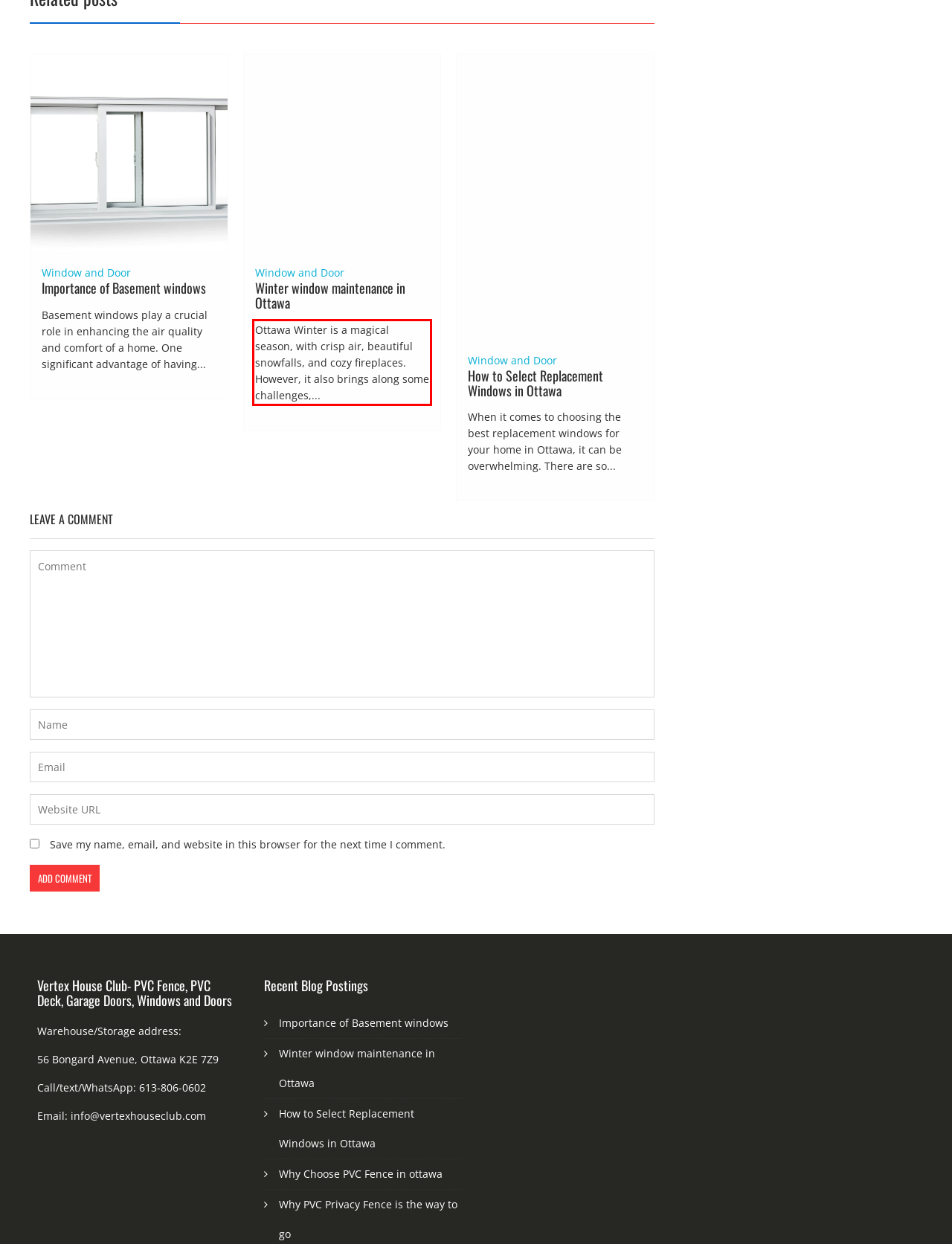Please take the screenshot of the webpage, find the red bounding box, and generate the text content that is within this red bounding box.

Ottawa Winter is a magical season, with crisp air, beautiful snowfalls, and cozy fireplaces. However, it also brings along some challenges,...